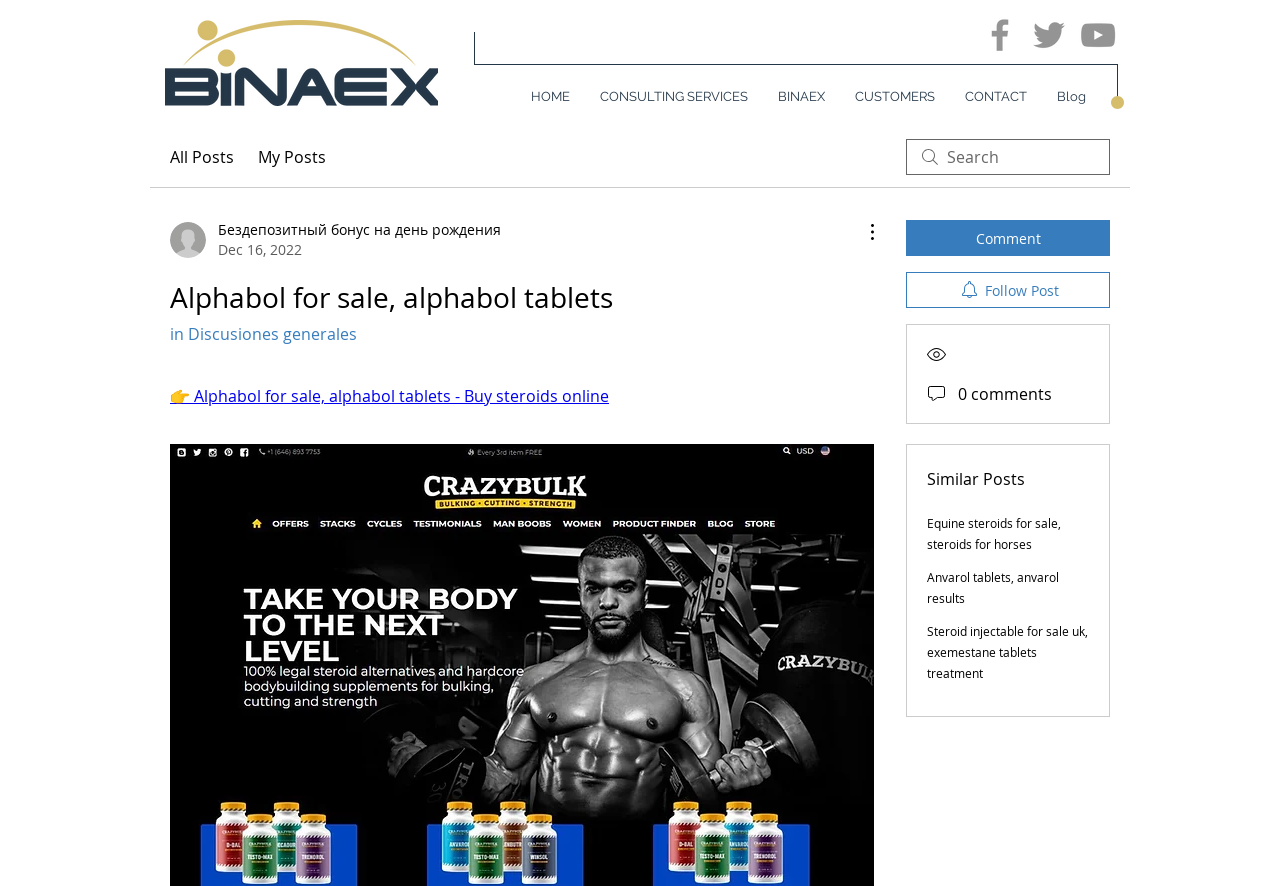How many similar posts are listed?
Answer with a single word or phrase, using the screenshot for reference.

3